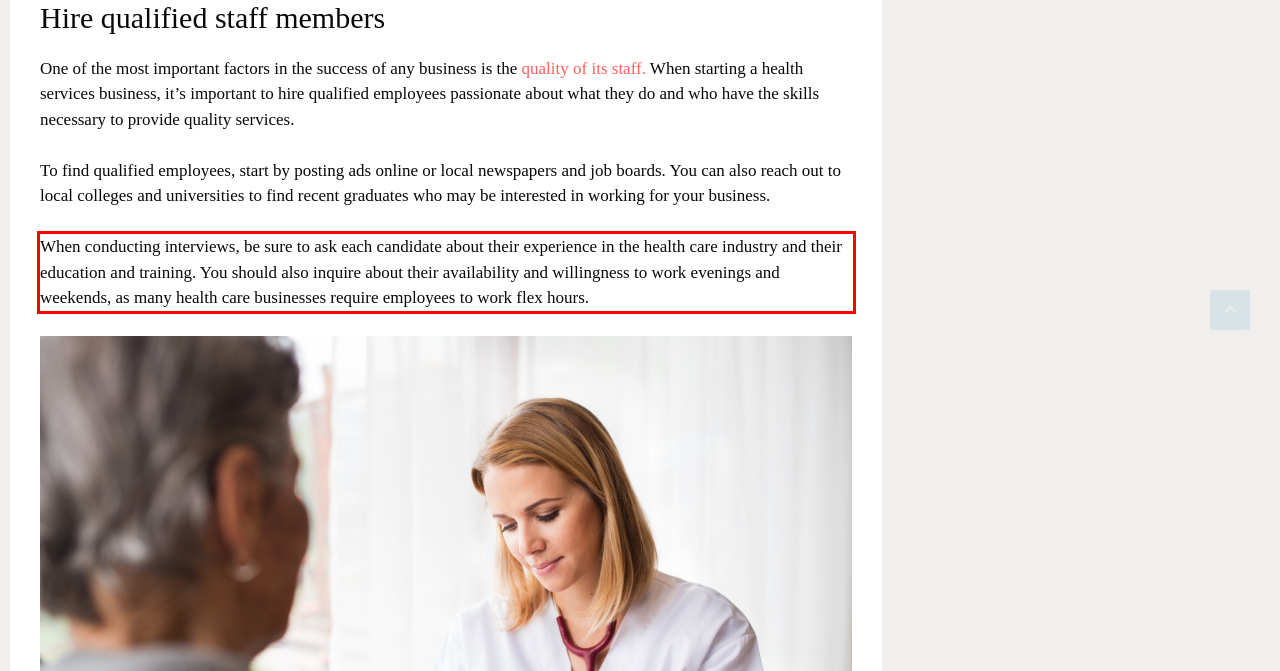Please extract the text content within the red bounding box on the webpage screenshot using OCR.

When conducting interviews, be sure to ask each candidate about their experience in the health care industry and their education and training. You should also inquire about their availability and willingness to work evenings and weekends, as many health care businesses require employees to work flex hours.